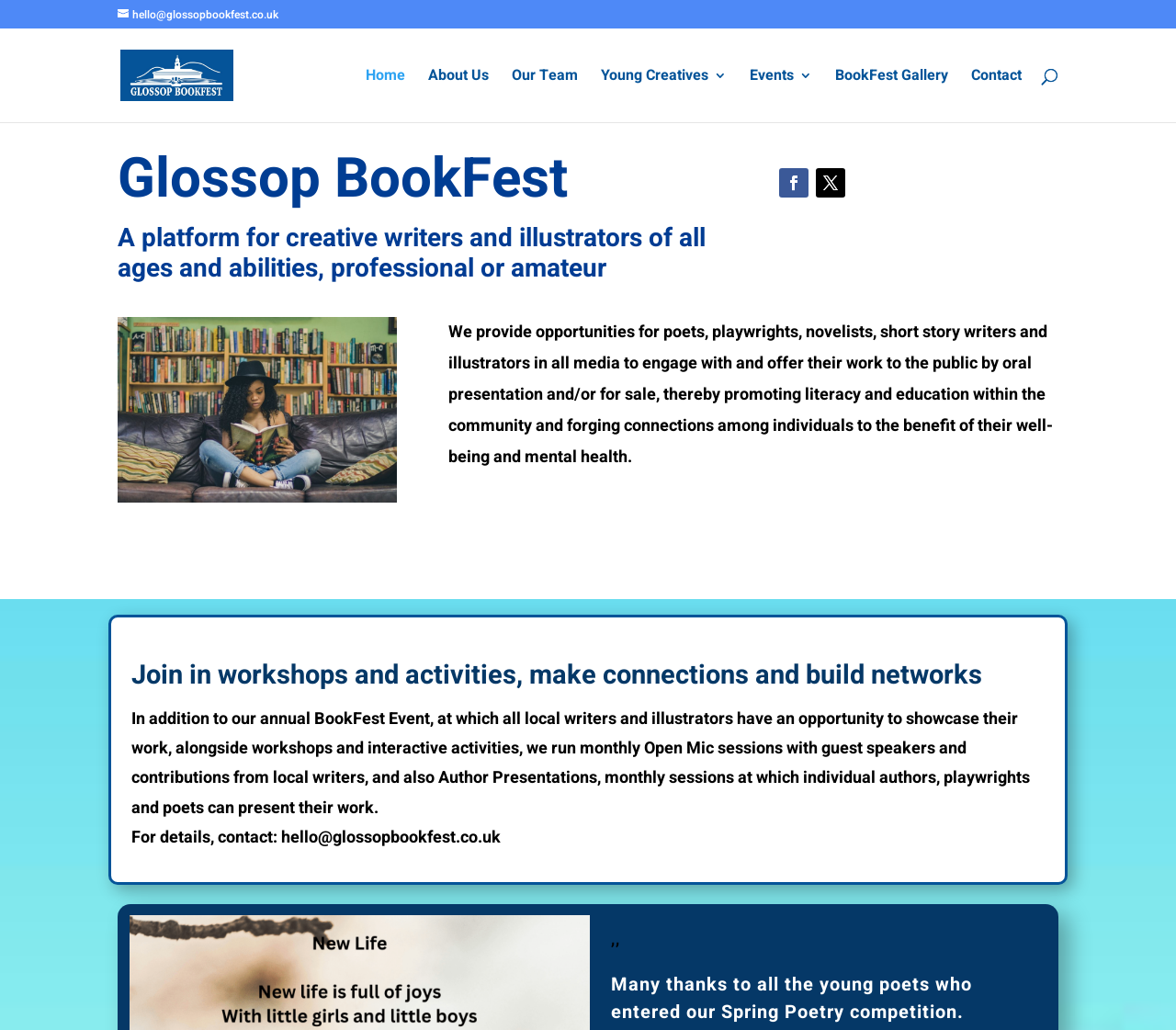Generate an in-depth caption that captures all aspects of the webpage.

The webpage is about Glossop Bookfest, an inclusive platform for creative writers and illustrators of all ages and abilities. At the top left, there is a link to the email address "hello@glossopbookfest.co.uk" and a link to the website's homepage, accompanied by a small image of the Glossop Bookfest logo. 

To the right of these links, there is a navigation menu with links to various sections of the website, including "Home", "About Us", "Our Team", "Young Creatives 3", "Events 3", "BookFest Gallery", and "Contact". 

Below the navigation menu, there is a search bar that spans most of the width of the page. Above the search bar, there are two headings that introduce the purpose of Glossop Bookfest. The first heading reads "Glossop BookFest", and the second heading explains that it is "A platform for creative writers and illustrators of all ages and abilities, professional or amateur".

On the right side of the page, there are two social media links. Below these links, there is an image of a woman reading a book while sitting on a couch. 

The main content of the page is divided into three sections. The first section explains that Glossop Bookfest provides opportunities for writers and illustrators to engage with the public and promote literacy and education within the community. The second section invites visitors to join in workshops and activities, make connections, and build networks. The third section provides more details about the events and activities organized by Glossop Bookfest, including the annual BookFest Event, monthly Open Mic sessions, and Author Presentations. 

At the bottom of the page, there is a call to action to contact Glossop Bookfest for more details, along with a link to the email address "hello@glossopbookfest.co.uk".